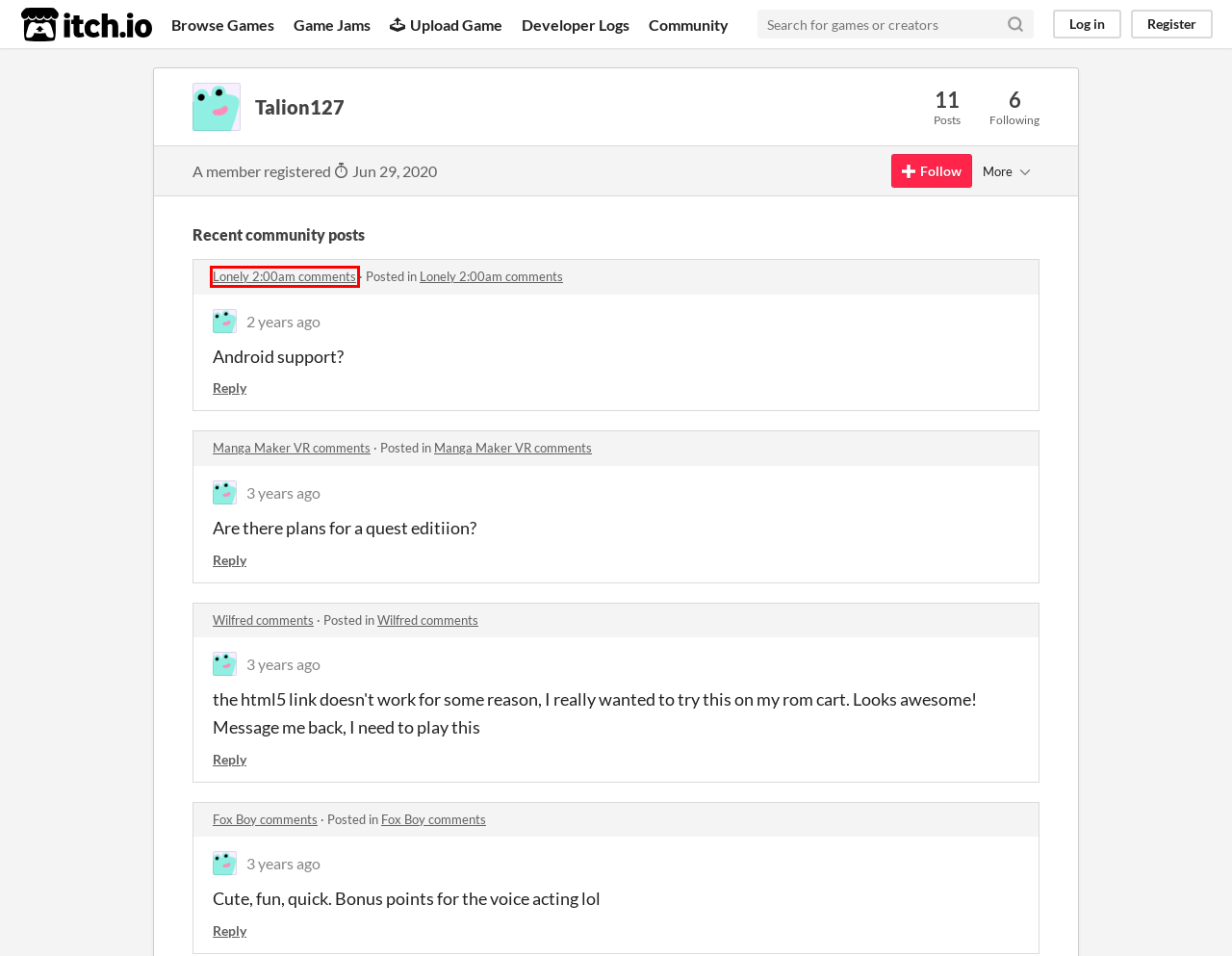Observe the provided screenshot of a webpage that has a red rectangle bounding box. Determine the webpage description that best matches the new webpage after clicking the element inside the red bounding box. Here are the candidates:
A. Comments 372 to 333 of 374 - The Villain Simulator by ZnelArts
B. Comments - Wilfred by EthanDay
C. Comments - Lonely 2:00am by YELLOW ATTIC
D. Comments - Manga Maker VR by Bald Hamster Games
E. Comments - Otsukare! by ChankoStudios, domgoestohollywood
F. Comments - It's a wrap! (Jam version) by ChankoStudios, domgoestohollywood
G. Comments 96 to 57 of 96 - Cooldog Teaches Typing by onefifth
H. Comments 326 to 287 of 327 - novena by cecile richard

C